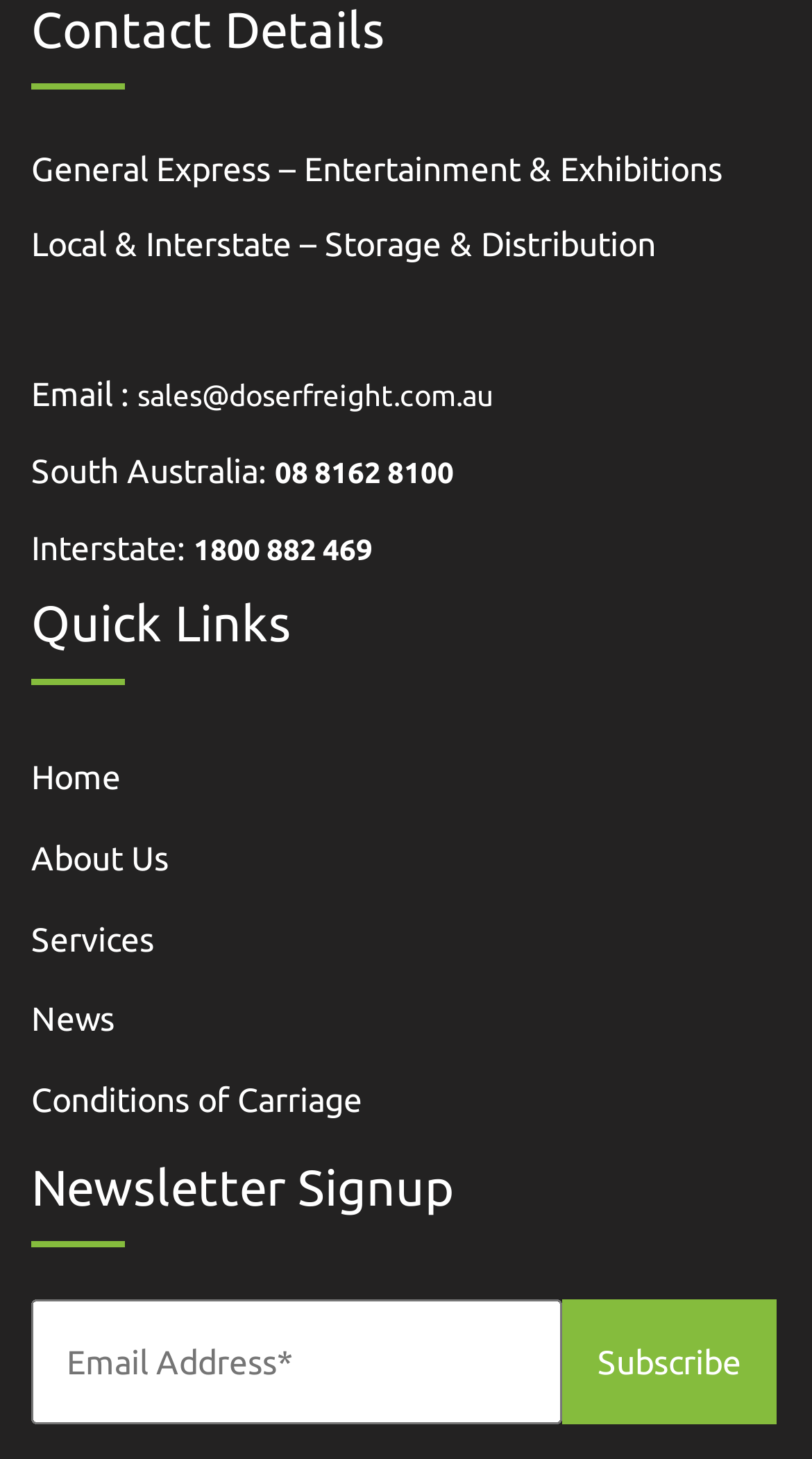Pinpoint the bounding box coordinates of the clickable area needed to execute the instruction: "Click on the 'sales@doserfreight.com.au' email link". The coordinates should be specified as four float numbers between 0 and 1, i.e., [left, top, right, bottom].

[0.169, 0.26, 0.608, 0.283]